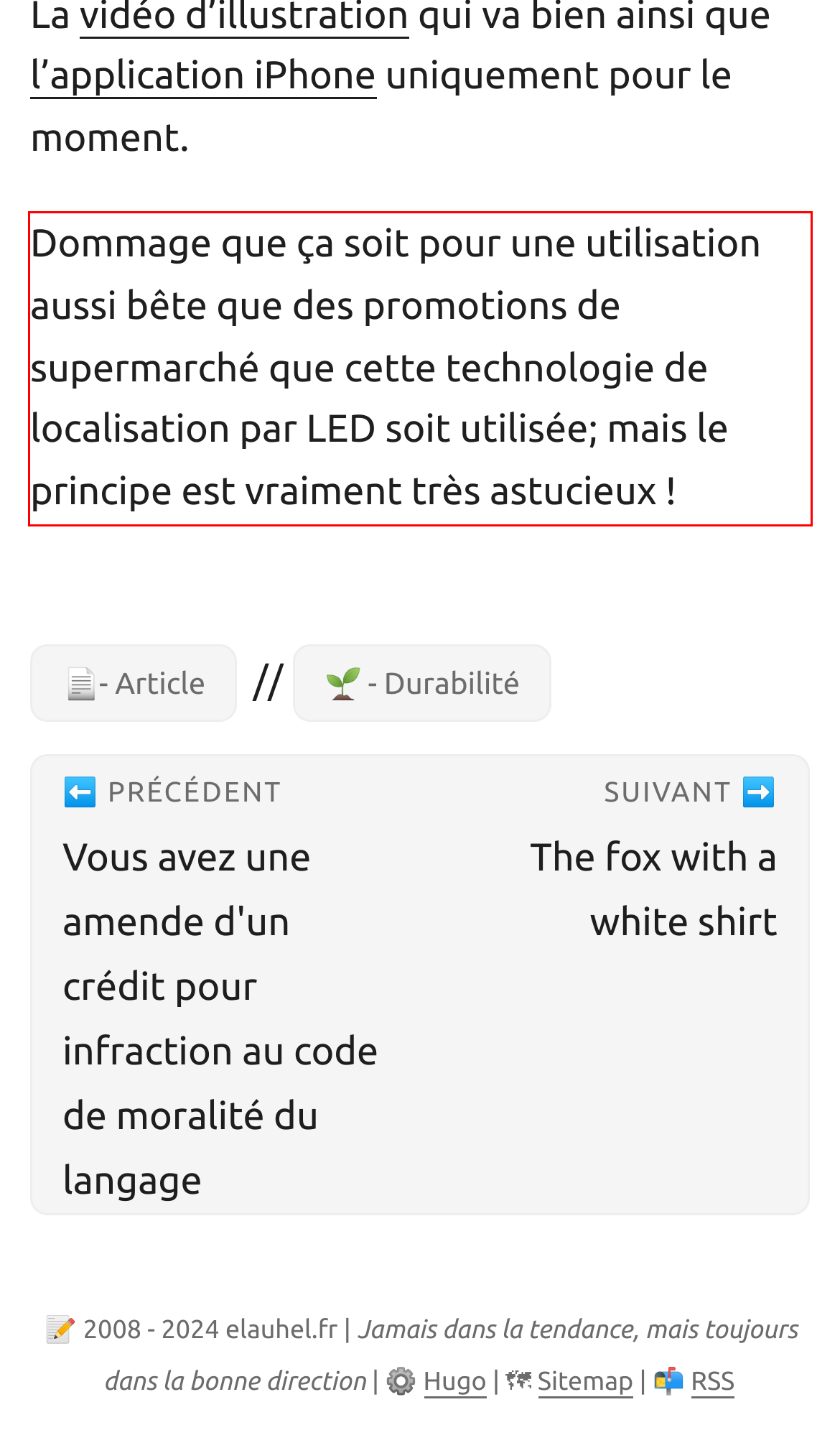Examine the screenshot of the webpage, locate the red bounding box, and perform OCR to extract the text contained within it.

Dommage que ça soit pour une utilisation aussi bête que des promotions de supermarché que cette technologie de localisation par LED soit utilisée; mais le principe est vraiment très astucieux !